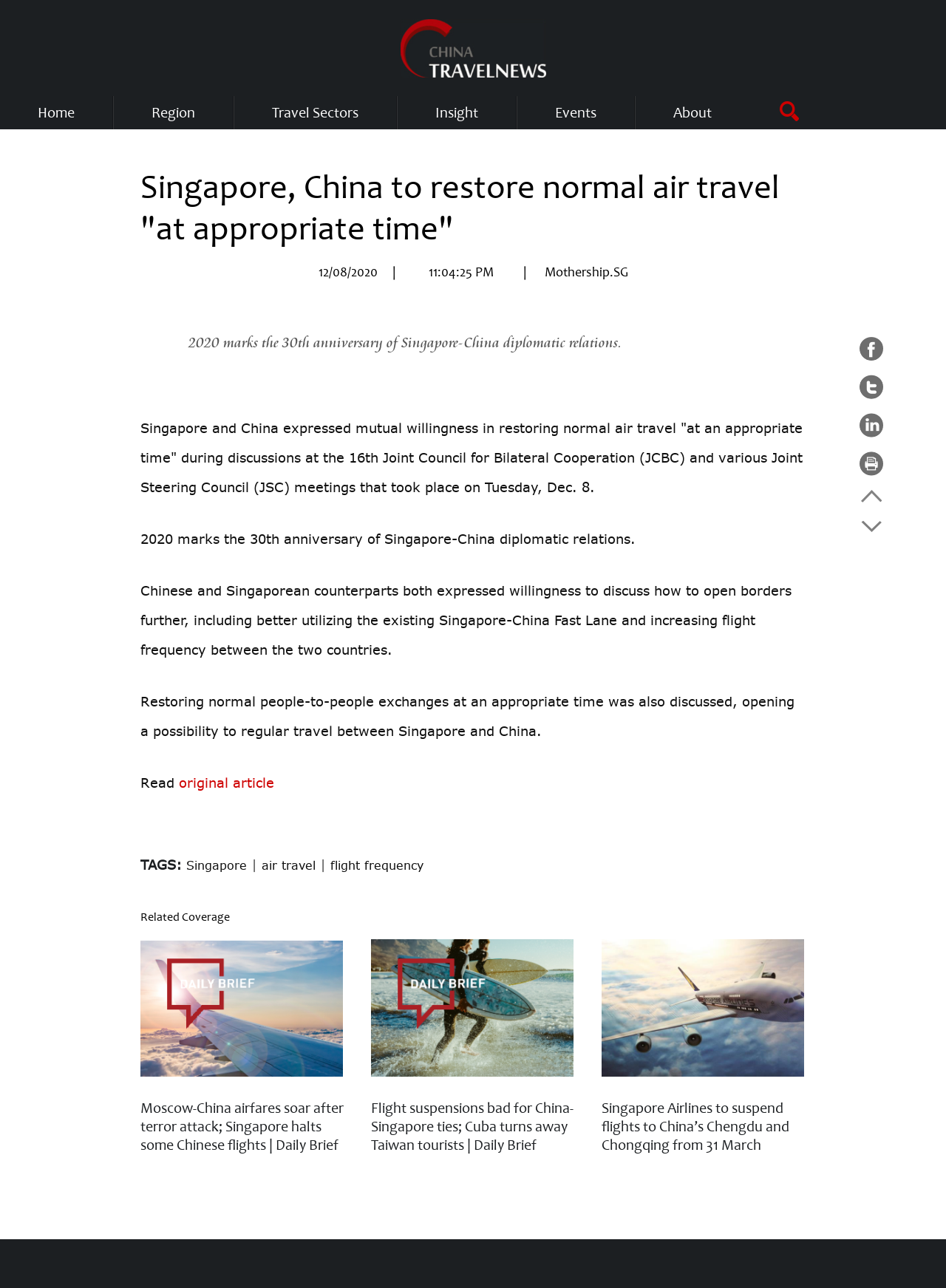What is the date of the article?
Kindly offer a detailed explanation using the data available in the image.

I found the date of the article by looking at the static text element with the content '12/08/2020' which is located below the main heading and above the article content.